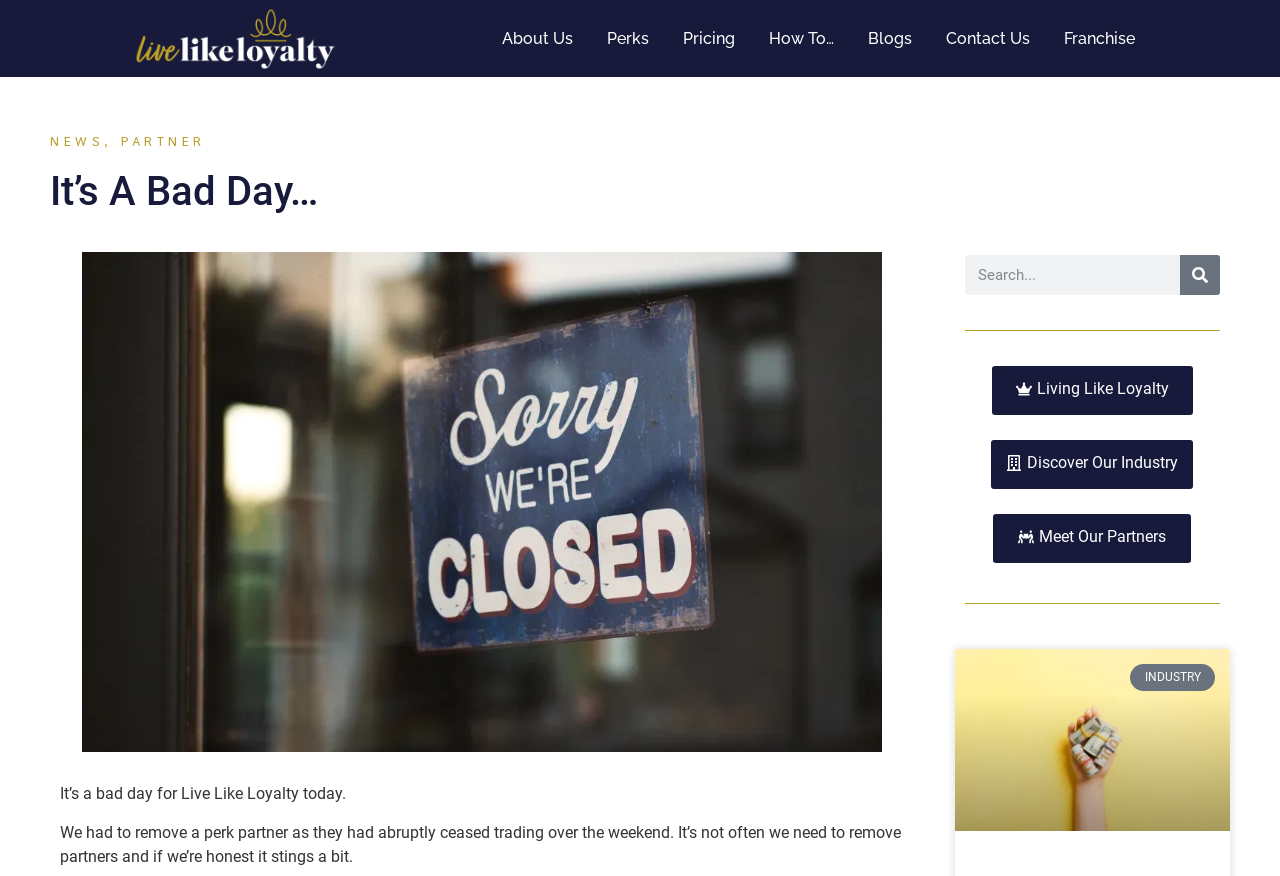What type of industry does the company operate in?
Your answer should be a single word or phrase derived from the screenshot.

Employee Benefits